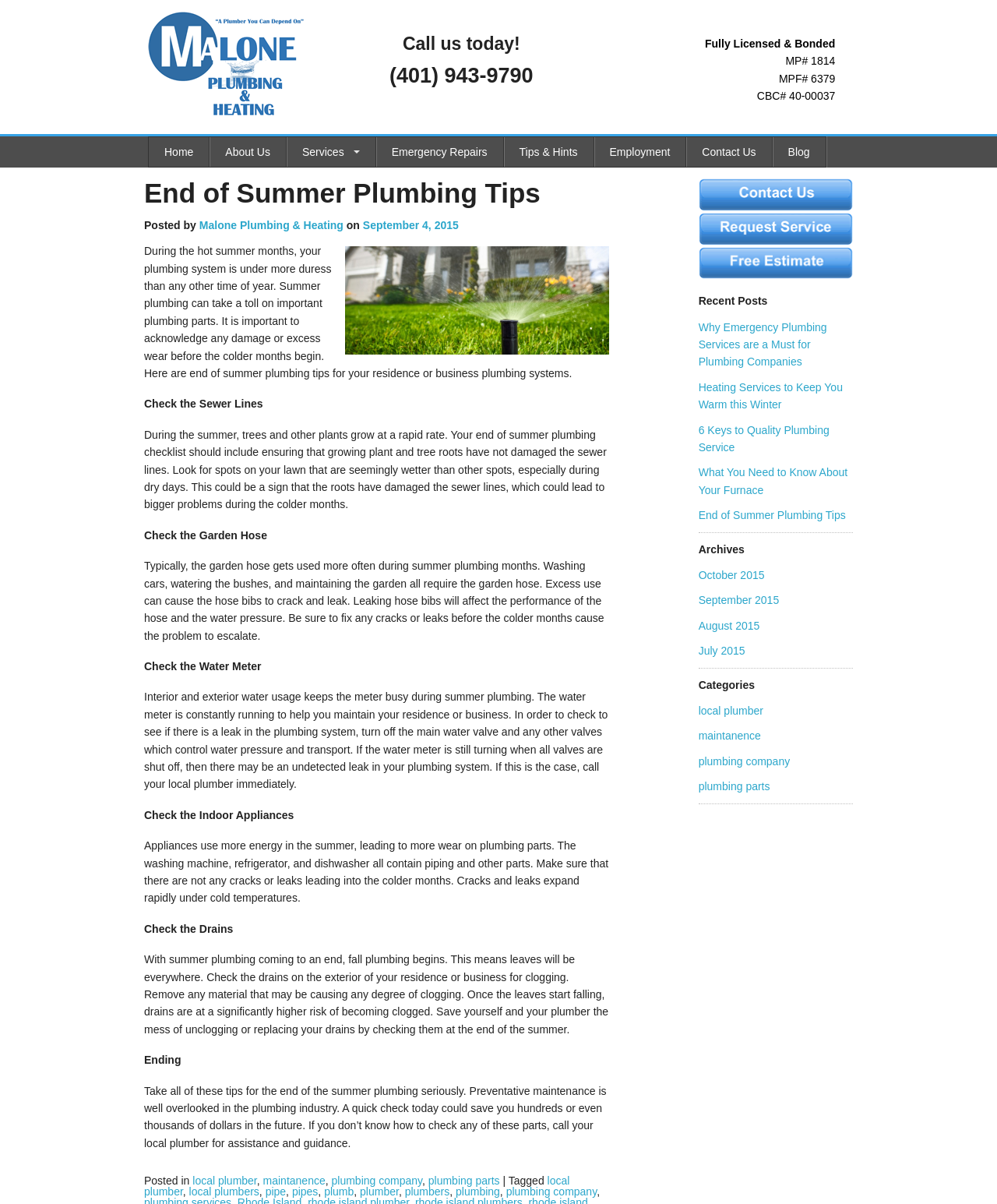Find the bounding box coordinates of the clickable area required to complete the following action: "Contact Us".

[0.701, 0.167, 0.855, 0.177]